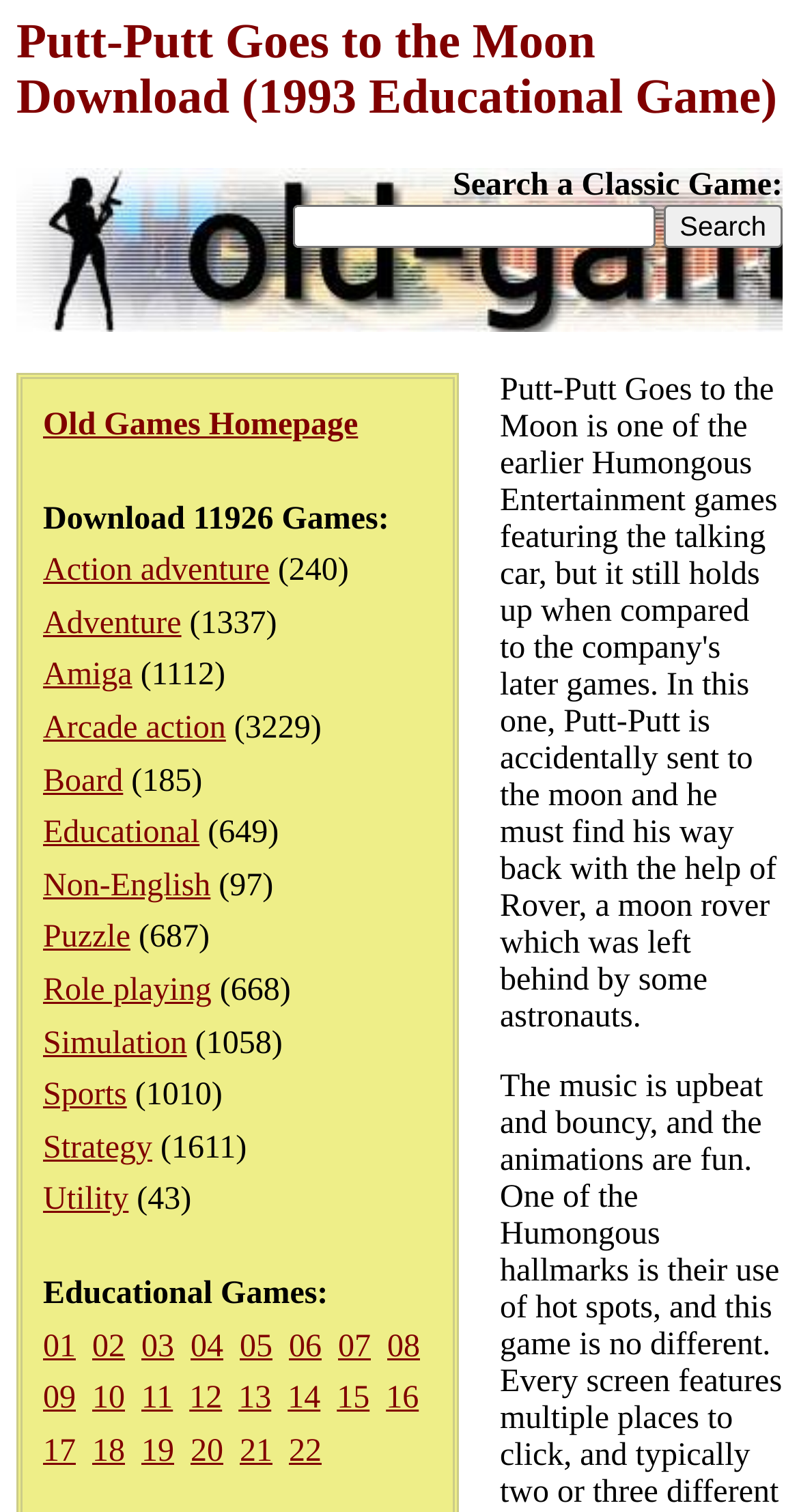Locate the bounding box coordinates of the clickable part needed for the task: "Select 01".

[0.054, 0.879, 0.095, 0.902]